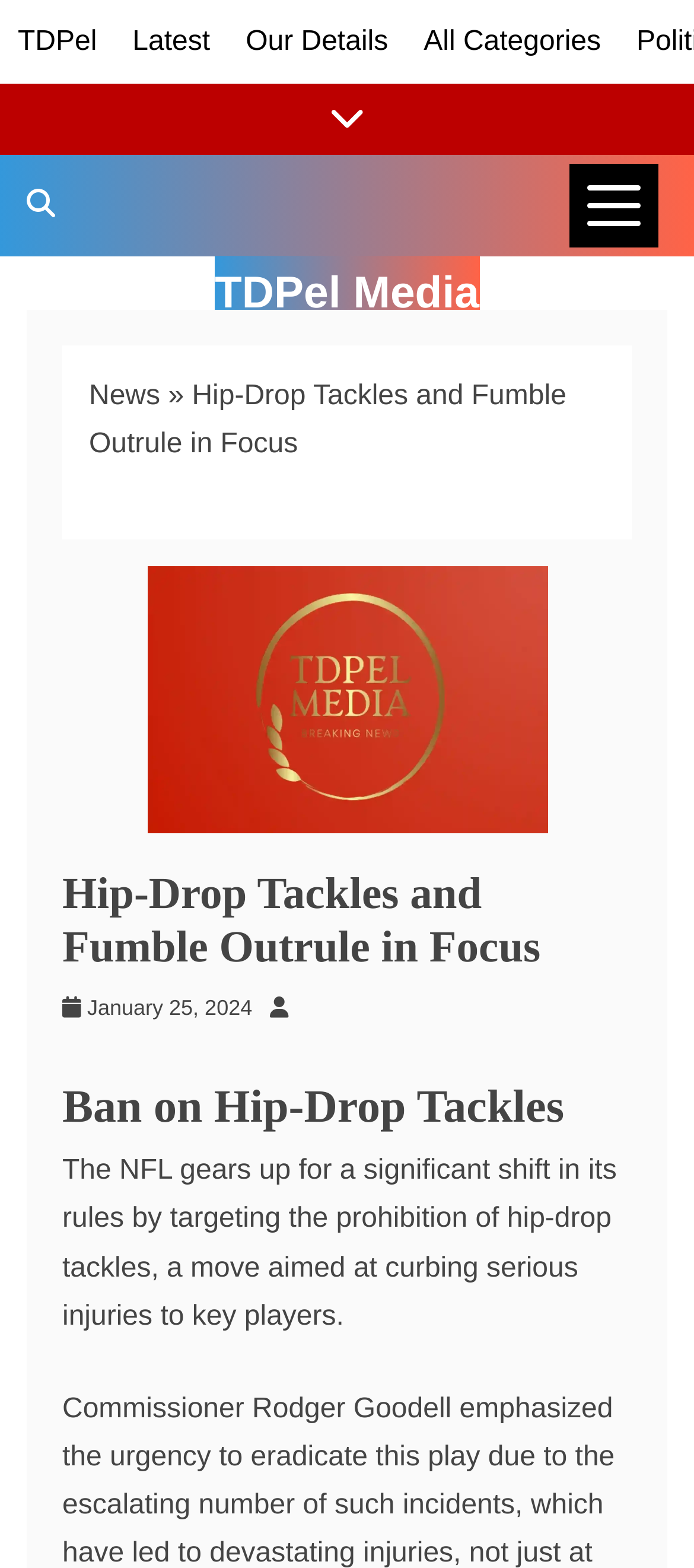Pinpoint the bounding box coordinates of the clickable element needed to complete the instruction: "Click on the 'TDPel' link". The coordinates should be provided as four float numbers between 0 and 1: [left, top, right, bottom].

[0.026, 0.017, 0.14, 0.036]